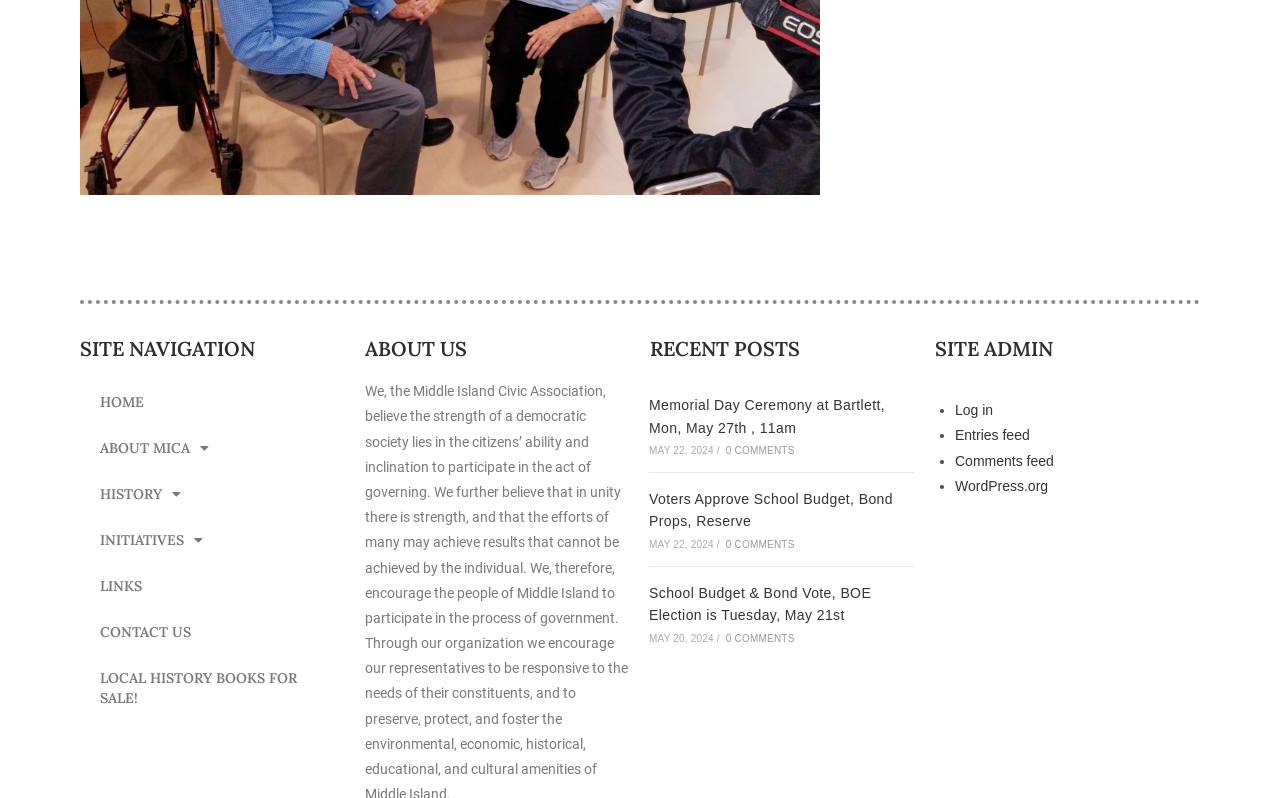Analyze the image and provide a detailed answer to the question: How many recent posts are displayed?

There are three recent posts displayed on the webpage, each with a title, date, and a link to comments. The posts are listed under the 'RECENT POSTS' heading.